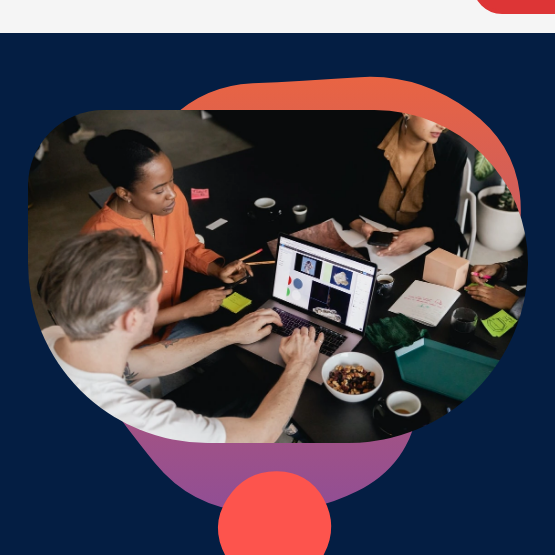What is the person on the right doing?
Provide a comprehensive and detailed answer to the question.

In the image, the individual on the right, dressed in a brown top, is actively contributing to the discussion by pointing at a document, which suggests that they are referencing specific information or ideas.